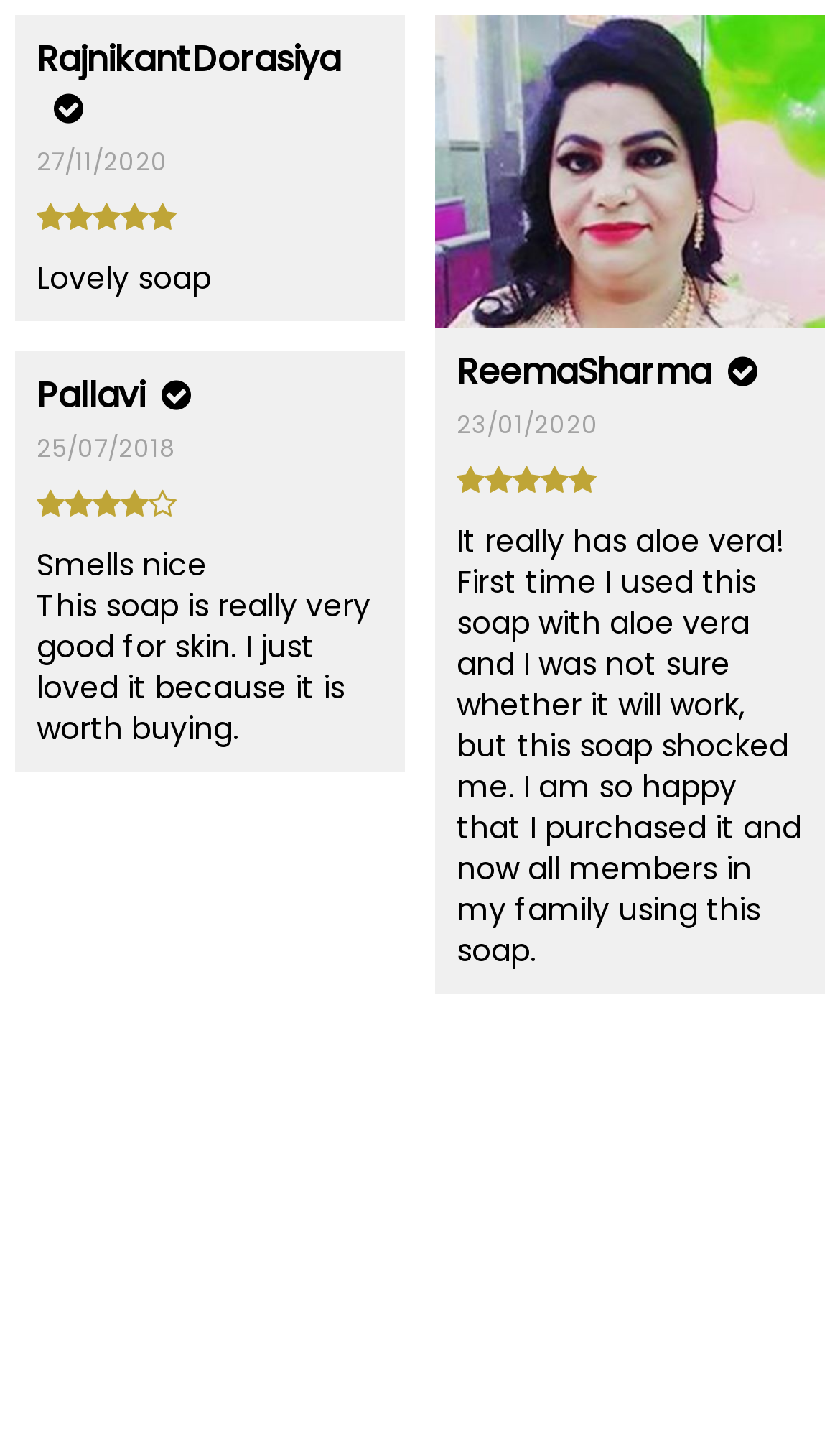Provide your answer in one word or a succinct phrase for the question: 
What is the main topic of the third review?

Soap with aloe vera